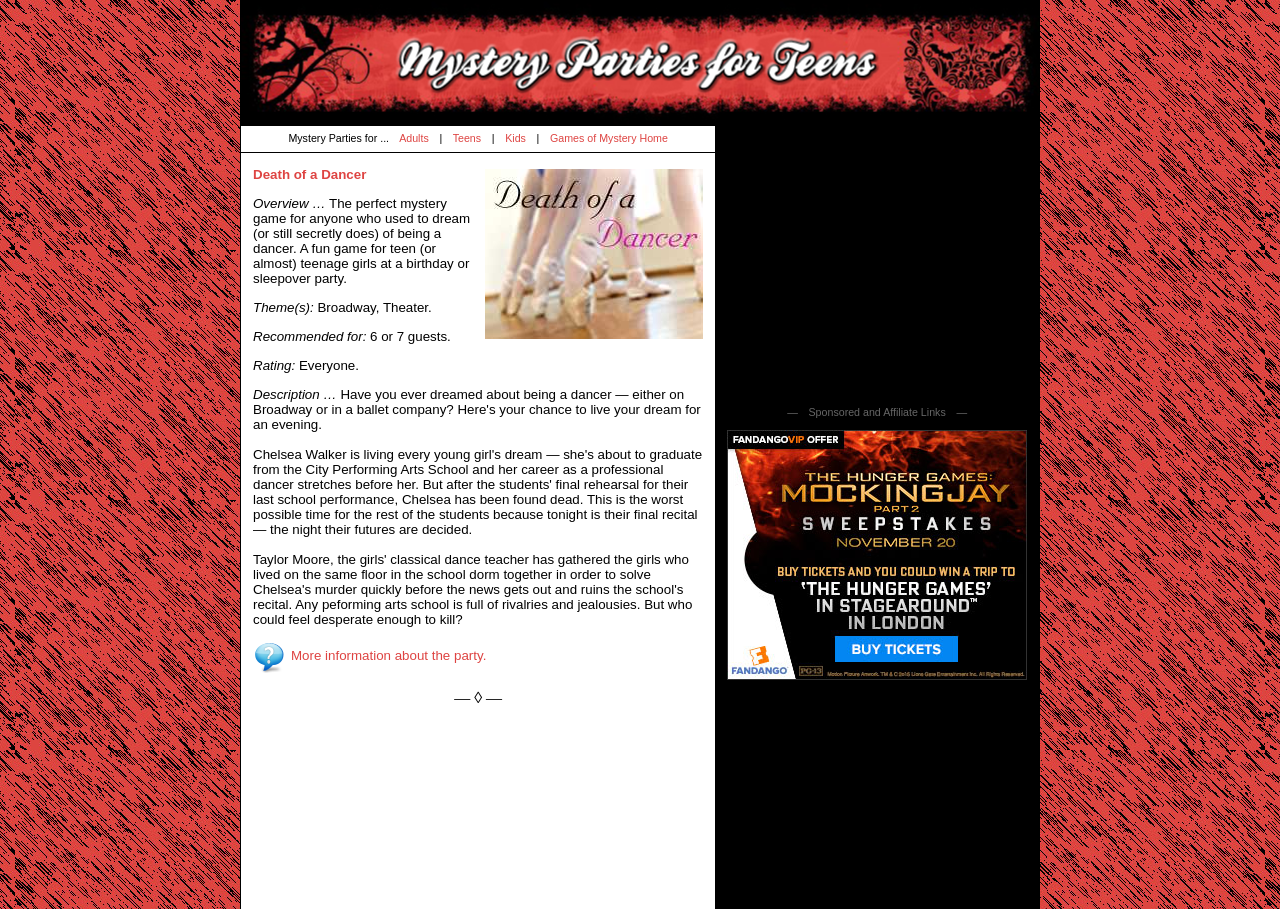What is the theme of the mystery party?
Please provide a comprehensive answer based on the details in the screenshot.

I found the theme of the mystery party by looking at the 'Theme(s):' section, which lists 'Broadway, Theater' as the theme.